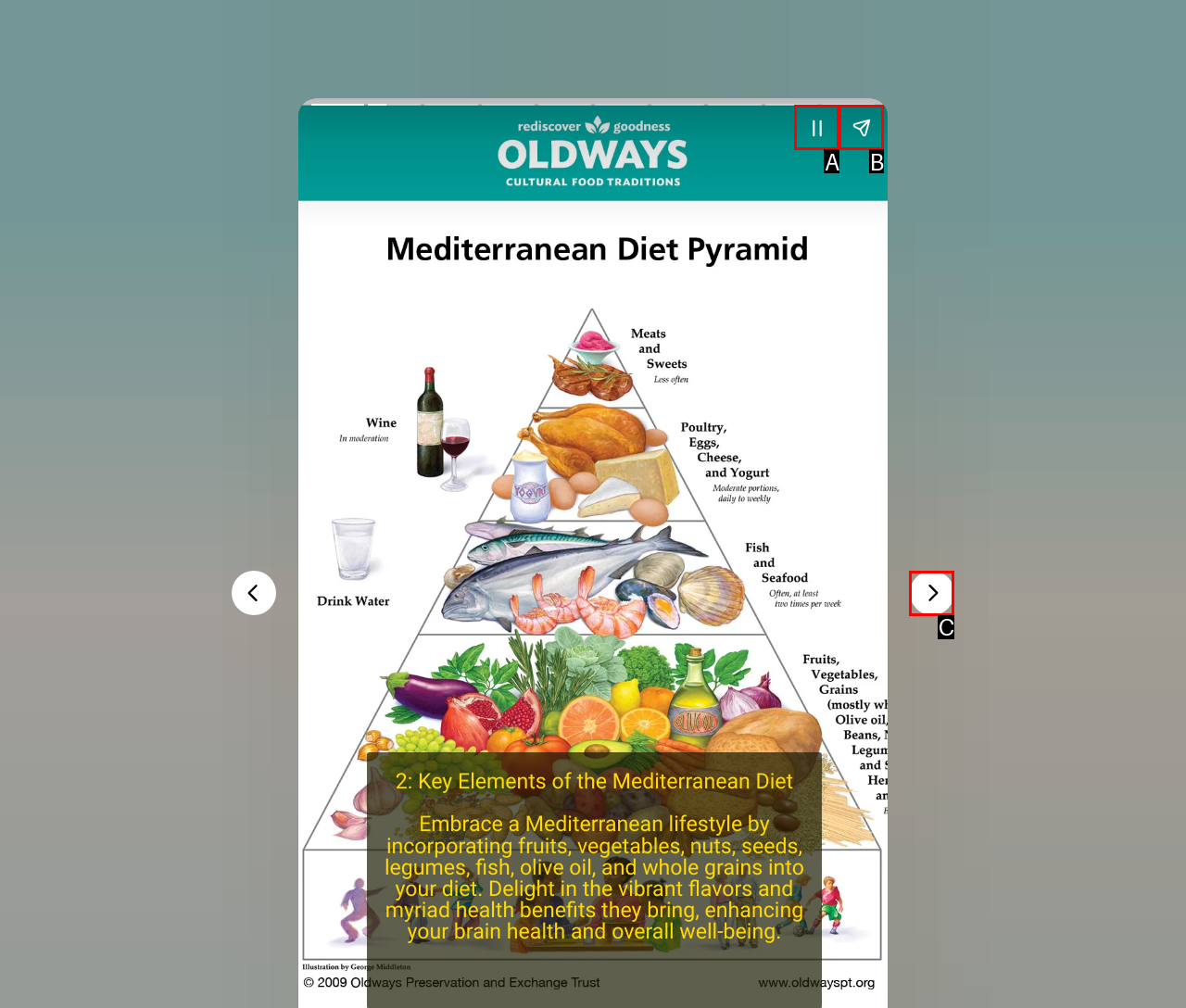Find the HTML element that matches the description: aria-label="Share story"
Respond with the corresponding letter from the choices provided.

B